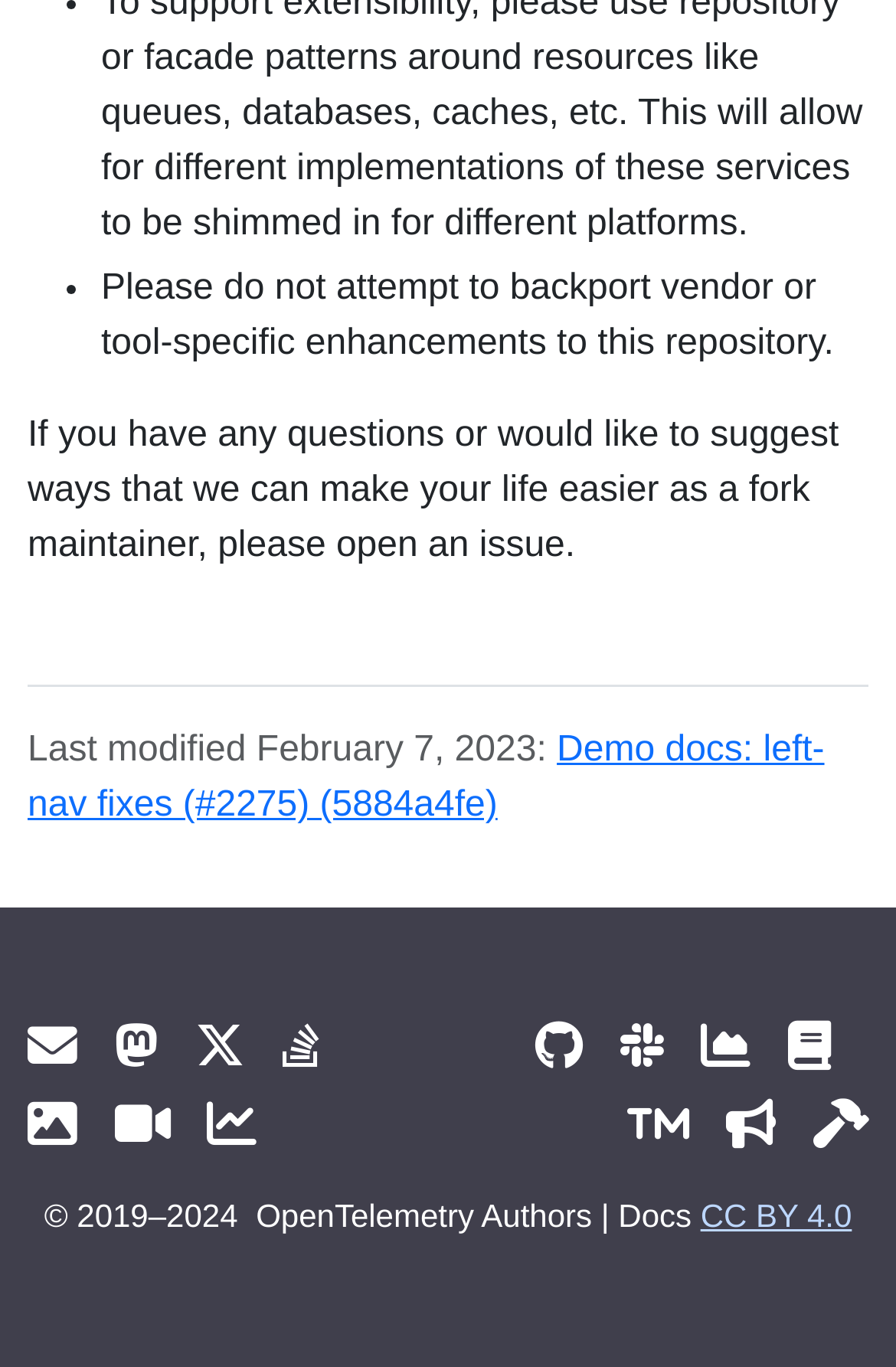Respond to the question with just a single word or phrase: 
How many links are there in the webpage?

15